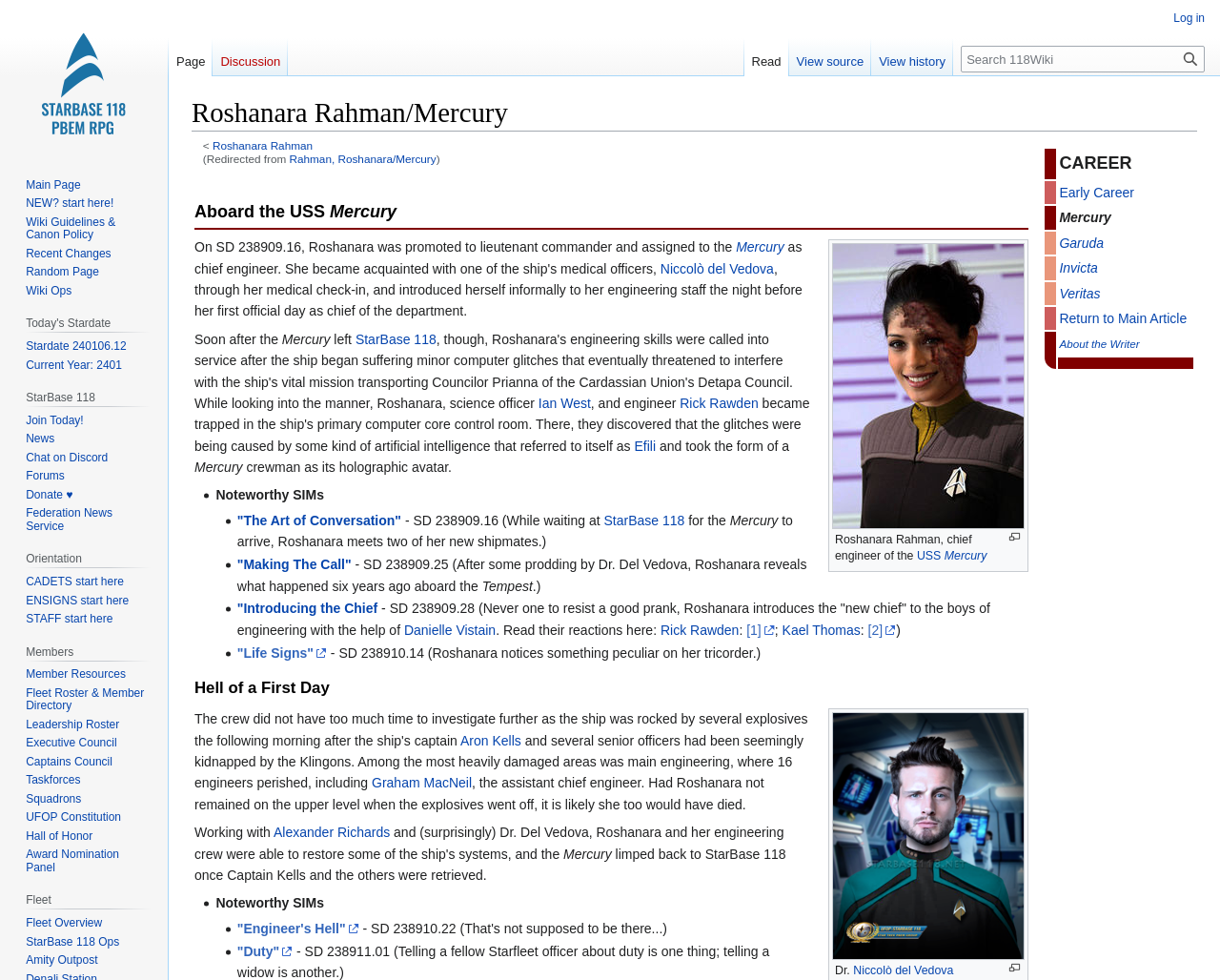Indicate the bounding box coordinates of the element that needs to be clicked to satisfy the following instruction: "View the table". The coordinates should be four float numbers between 0 and 1, i.e., [left, top, right, bottom].

[0.855, 0.15, 0.98, 0.378]